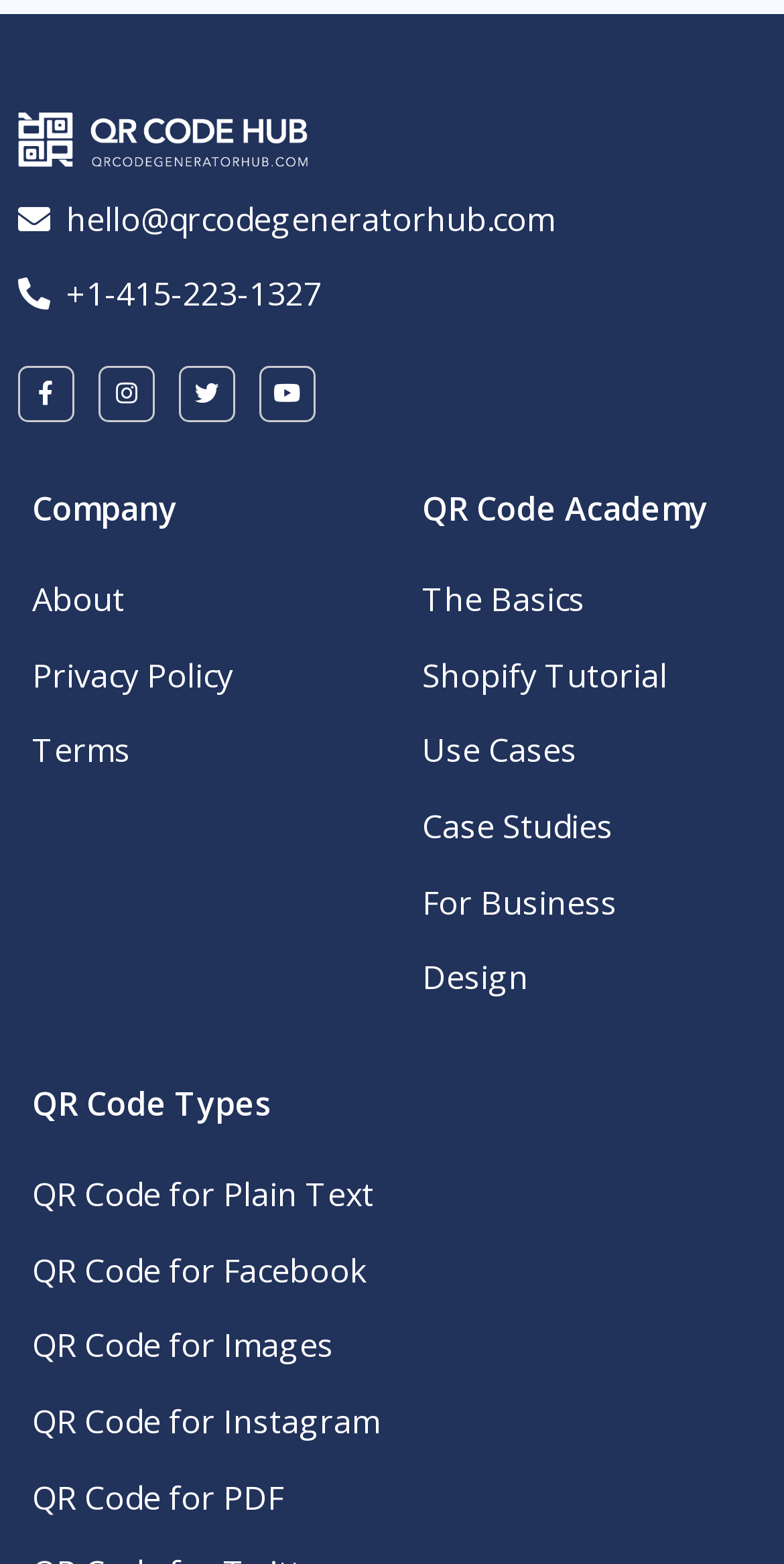Please specify the bounding box coordinates of the clickable section necessary to execute the following command: "learn about the company".

[0.041, 0.36, 0.462, 0.408]